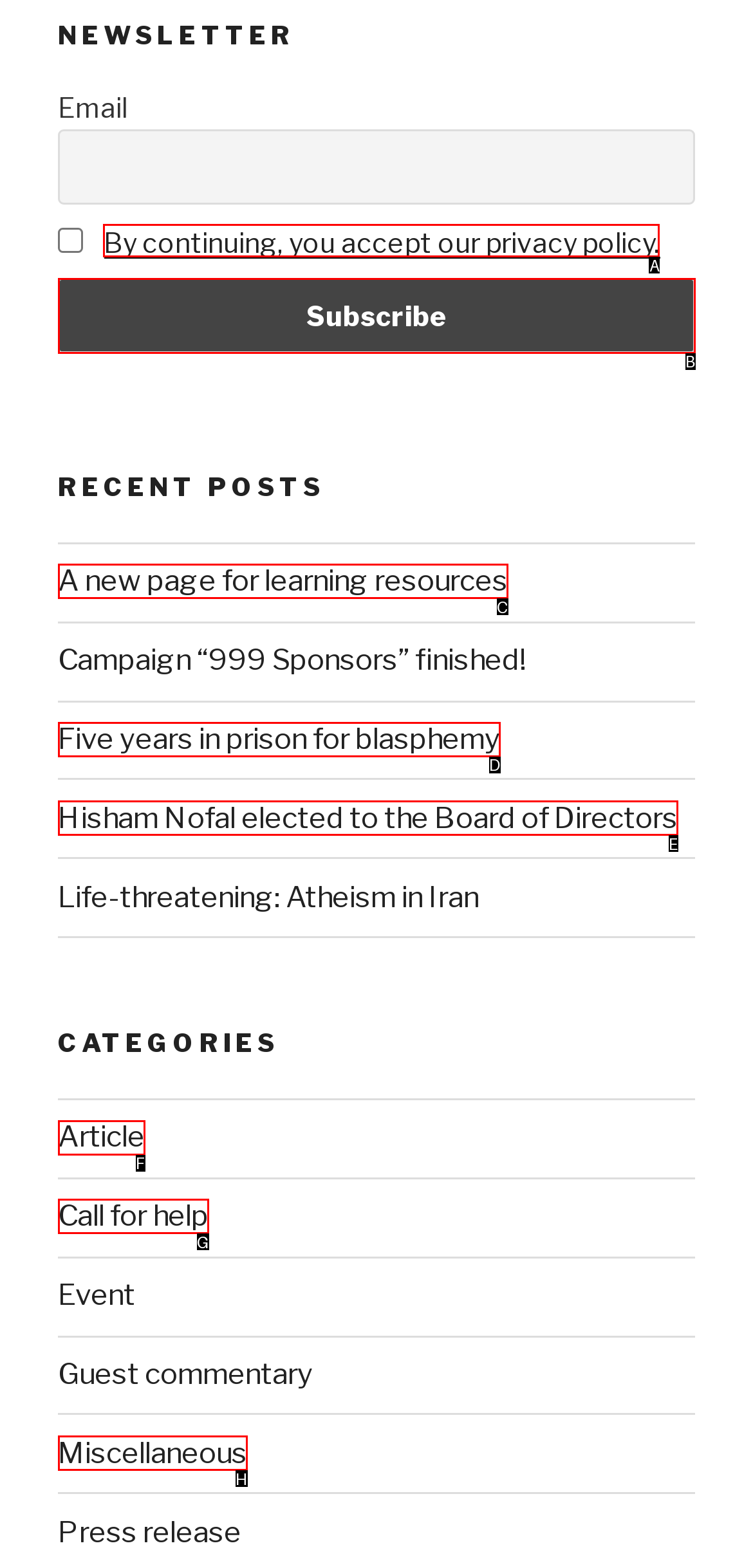Select the correct UI element to complete the task: Check the privacy policy
Please provide the letter of the chosen option.

A